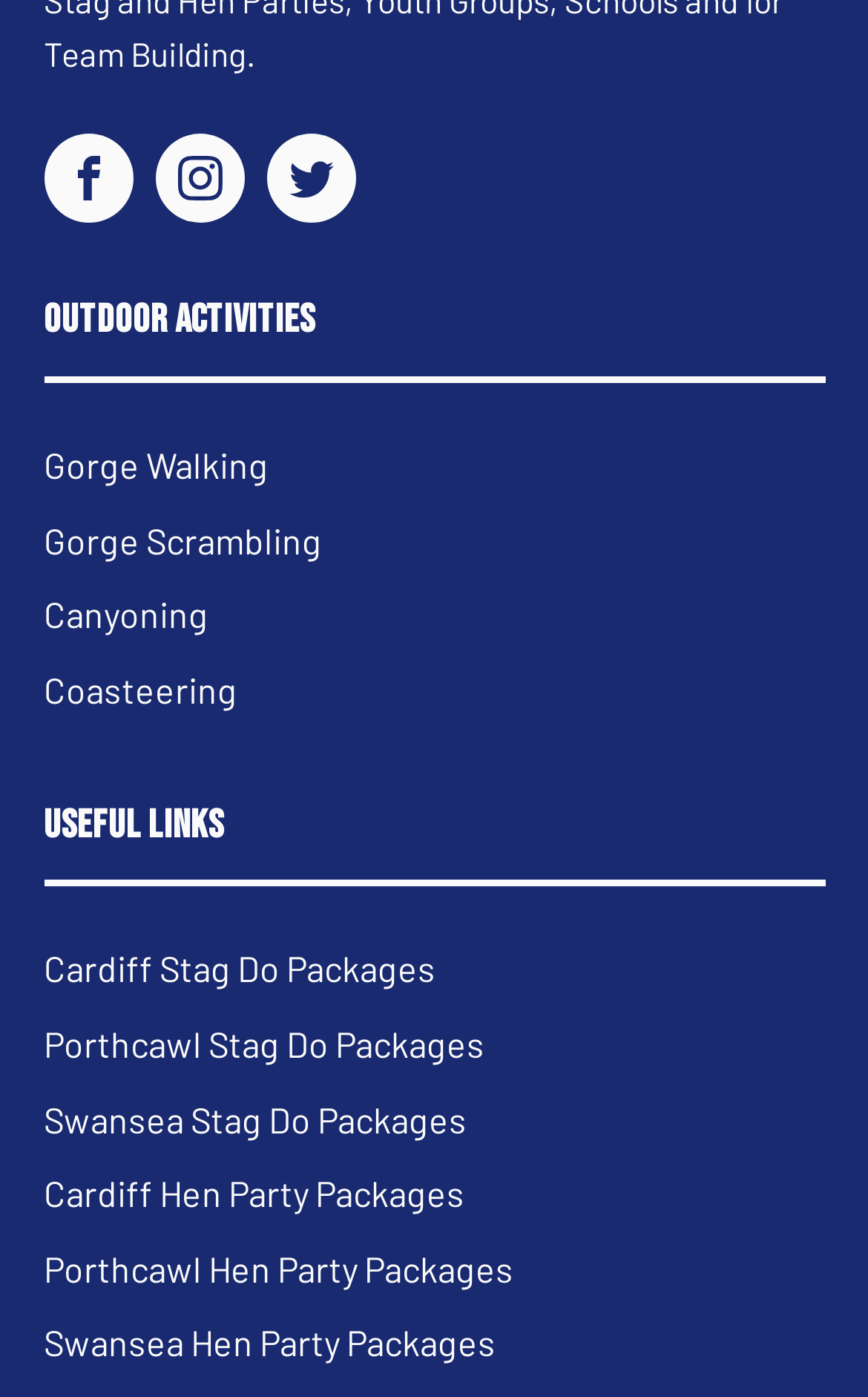Please answer the following query using a single word or phrase: 
How many outdoor activities are listed?

4